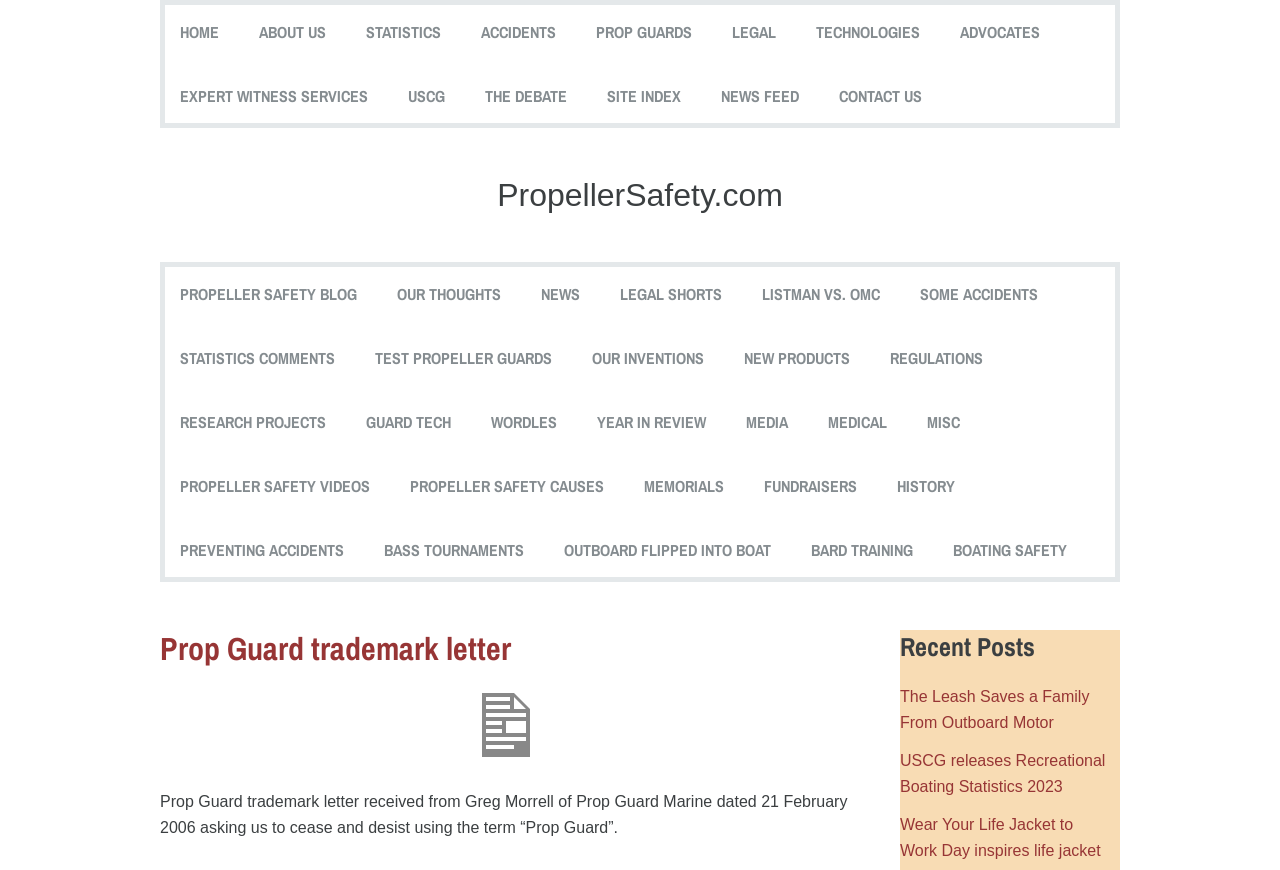Could you determine the bounding box coordinates of the clickable element to complete the instruction: "View Prop Guard trademark letter"? Provide the coordinates as four float numbers between 0 and 1, i.e., [left, top, right, bottom].

[0.377, 0.854, 0.414, 0.873]